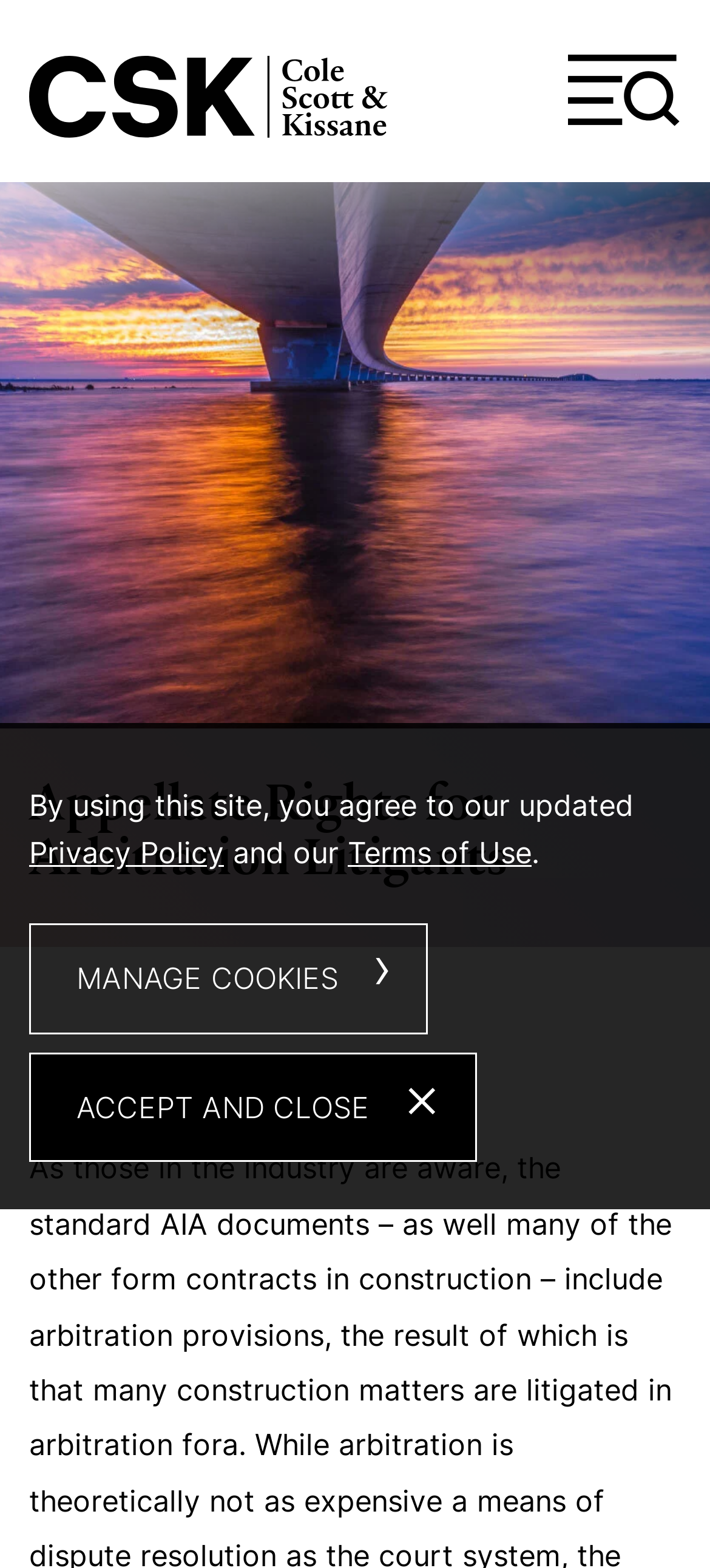Answer succinctly with a single word or phrase:
How many buttons are there in the cookie policy dialog?

2